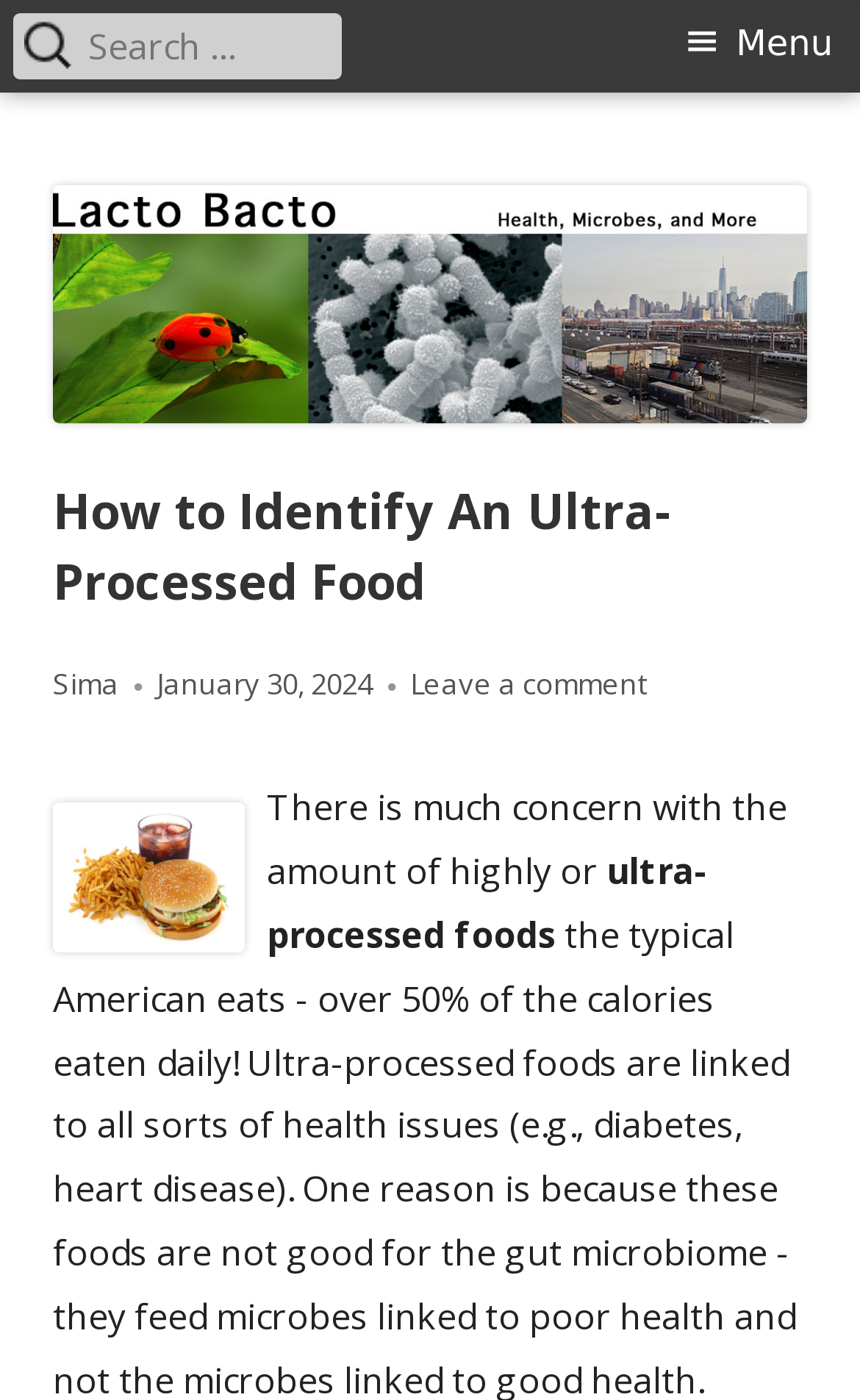For the following element description, predict the bounding box coordinates in the format (top-left x, top-left y, bottom-right x, bottom-right y). All values should be floating point numbers between 0 and 1. Description: Lacto Bacto

[0.062, 0.094, 0.418, 0.143]